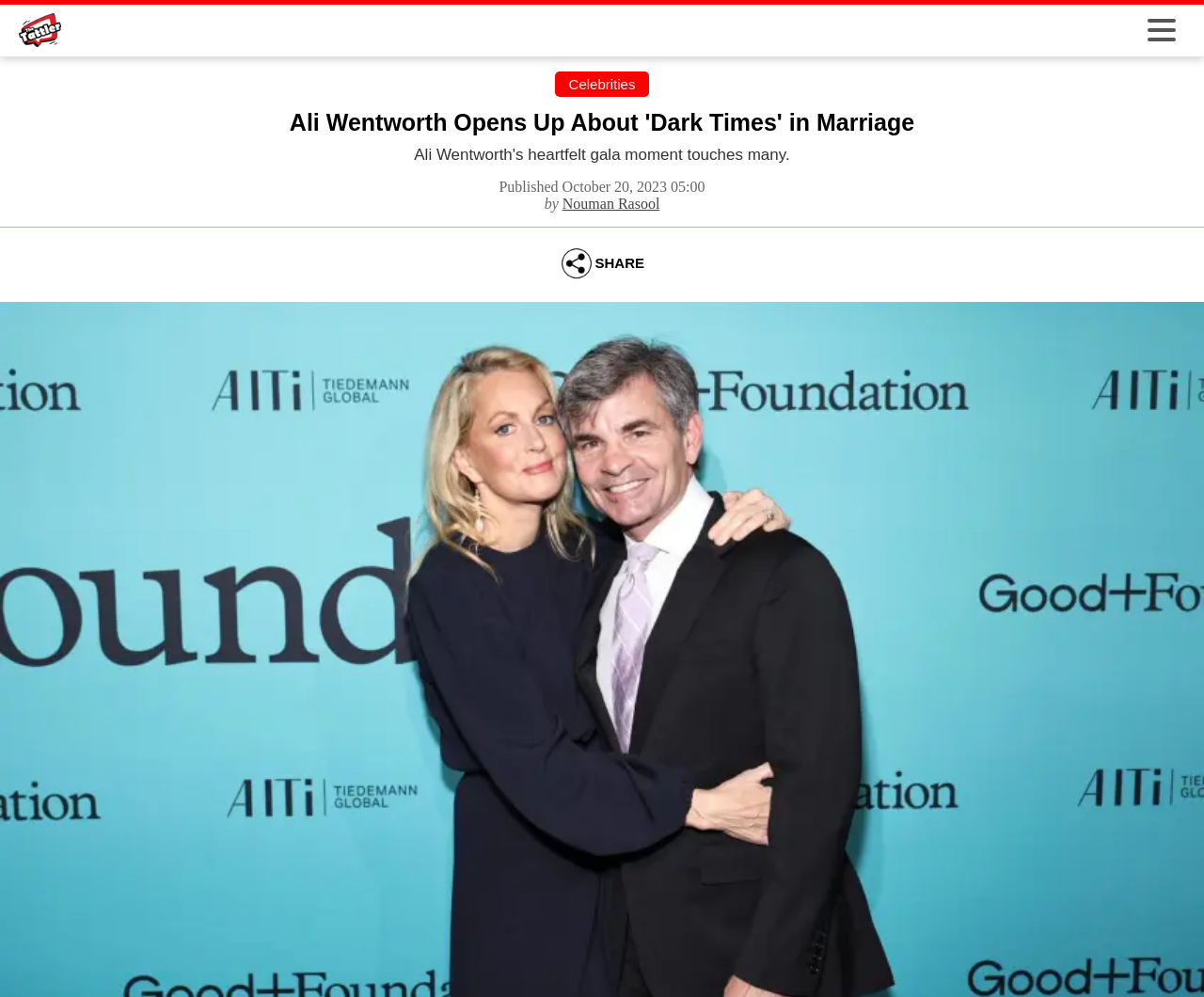Give a full account of the webpage's elements and their arrangement.

The webpage appears to be an article about Ali Wentworth opening up about her marriage. At the top left corner, there is a logo image of "Celeb Tattler". Below the logo, there is a link to "Celebrities" located near the center of the top section of the page. 

The main heading "Ali Wentworth Opens Up About 'Dark Times' in Marriage" is prominently displayed across the top of the page, spanning almost the entire width. 

Underneath the heading, there is a timestamp indicating that the article was published on October 20, 2023, at 05:00. To the right of the timestamp, there is a byline crediting the author, Nouman Rasool, with a link to their name. 

Further down, there is a call-to-action button labeled "SHARE" positioned near the center of the page.